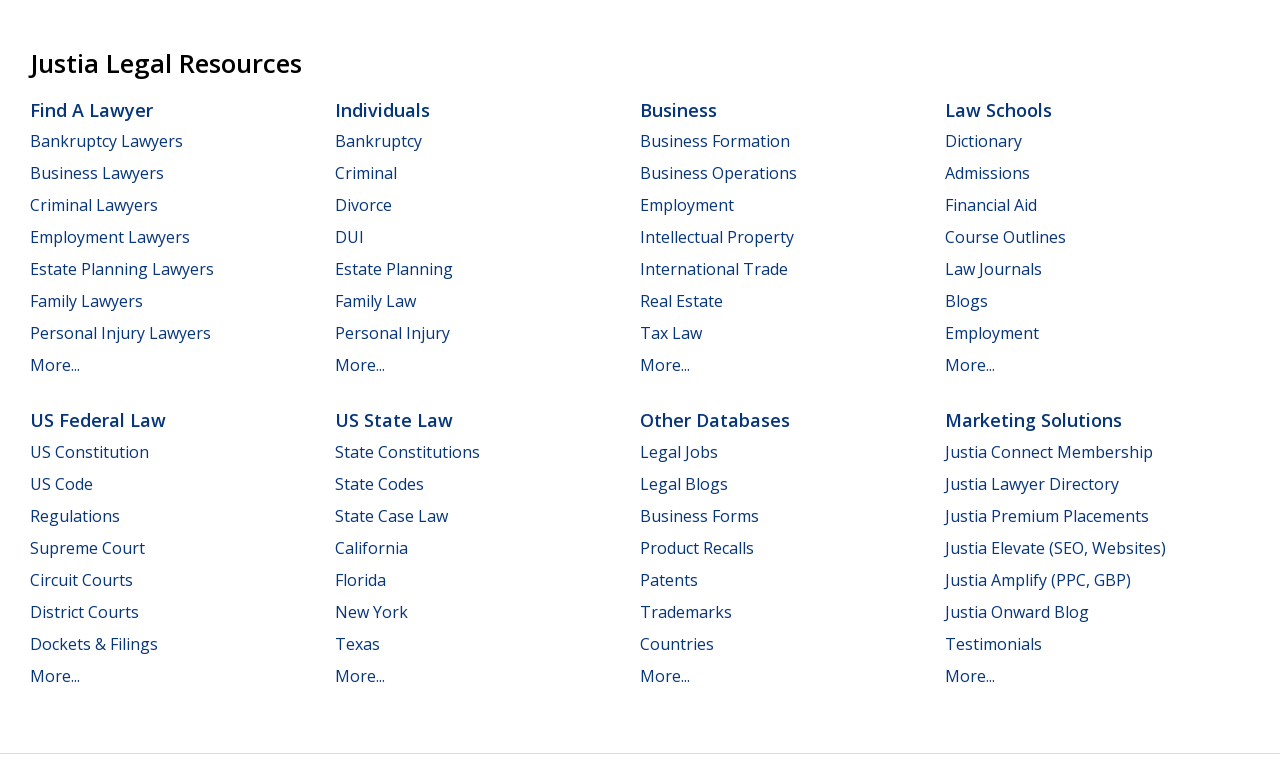Find the bounding box coordinates of the element to click in order to complete this instruction: "Discover marketing solutions". The bounding box coordinates must be four float numbers between 0 and 1, denoted as [left, top, right, bottom].

[0.738, 0.523, 0.877, 0.554]